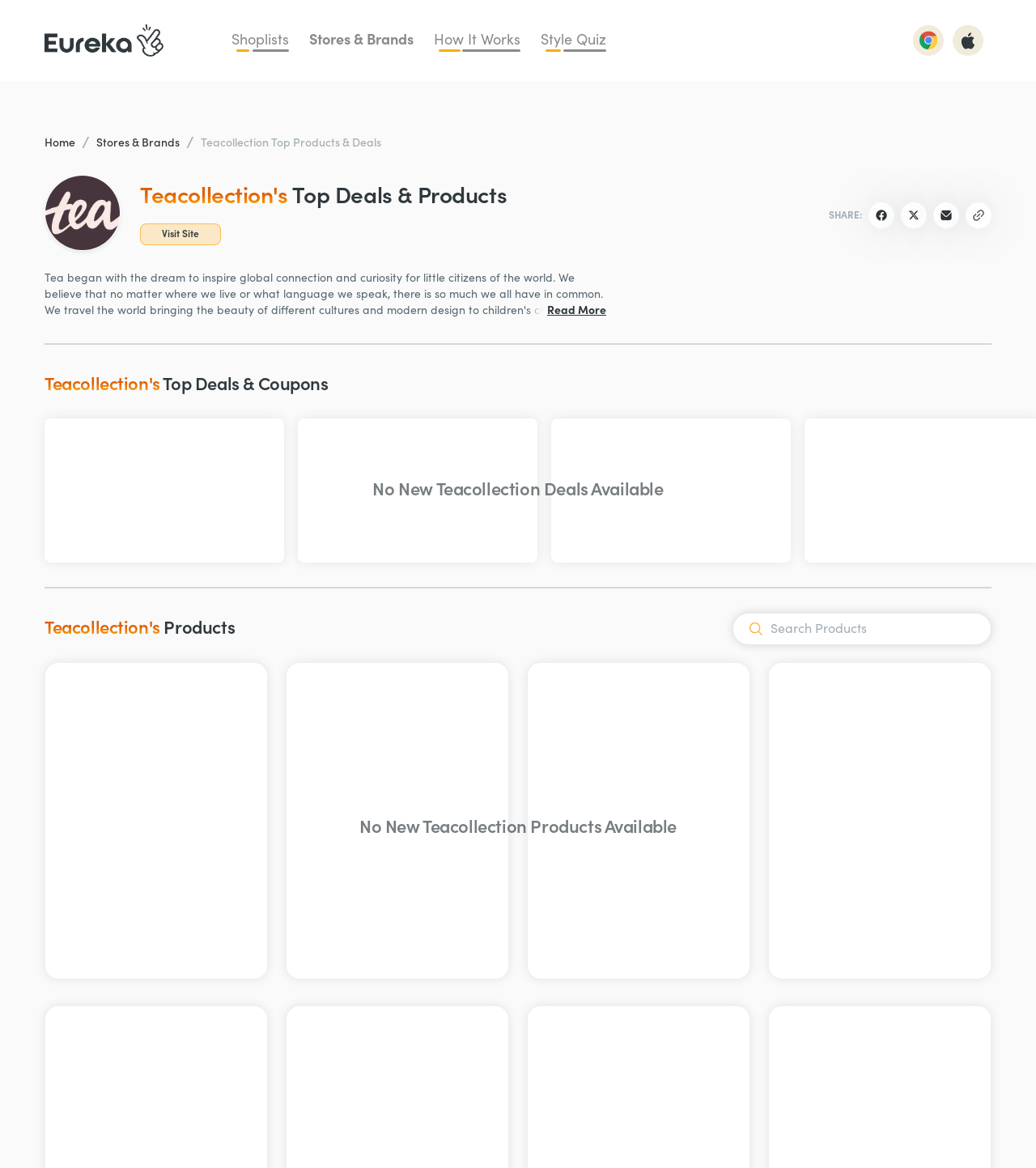What is the name of the shopping platform?
Using the image, provide a detailed and thorough answer to the question.

The name of the shopping platform can be determined by looking at the top-left corner of the webpage, where the 'Eureka Logo' is located, indicating that the platform is called Eureka.